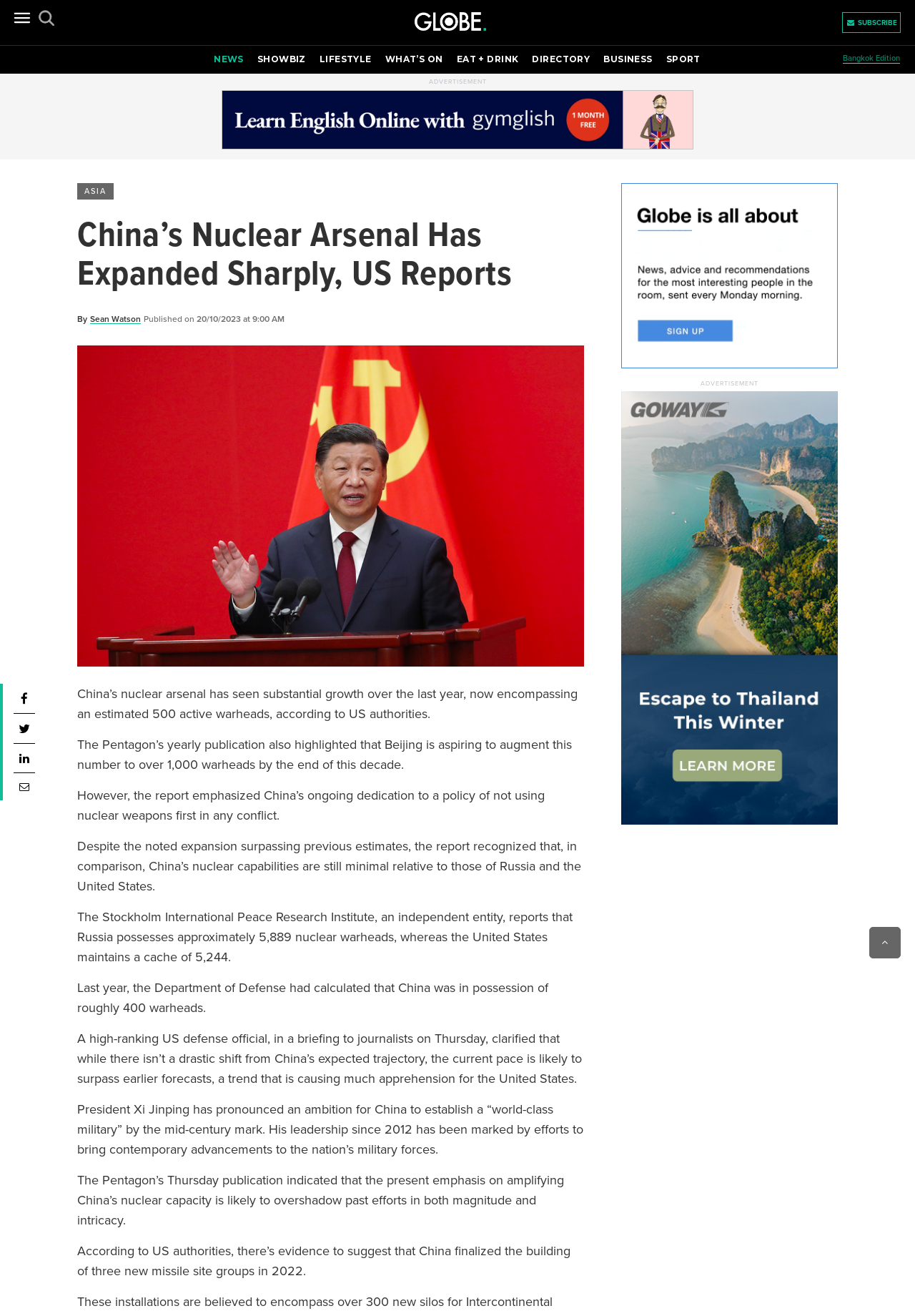Provide an in-depth caption for the webpage.

This webpage is about China's nuclear arsenal expansion, as reported by US authorities. At the top, there is a navigation bar with several links, including "NEWS", "SHOWBIZ", "LIFESTYLE", and others. Below the navigation bar, there is a heading that reads "China’s Nuclear Arsenal Has Expanded Sharply, US Reports". 

To the left of the heading, there is an image and a link with the text "Globe | Bangkok’s News + Lifestyle". Below the heading, there is a byline with the author's name, "Sean Watson", and the publication date, "20/10/2023 at 9:00 AM". 

The main content of the webpage is a series of paragraphs that discuss China's nuclear arsenal growth, including the estimated number of active warheads, the country's aspirations to increase this number, and comparisons with Russia and the United States' nuclear capabilities. 

On the right side of the webpage, there are several links and images, including an advertisement and a link to "Bangkok Edition". At the bottom of the webpage, there is a "Scroll to top" link. There are also several social media links, represented by icons, located at the bottom left of the webpage.